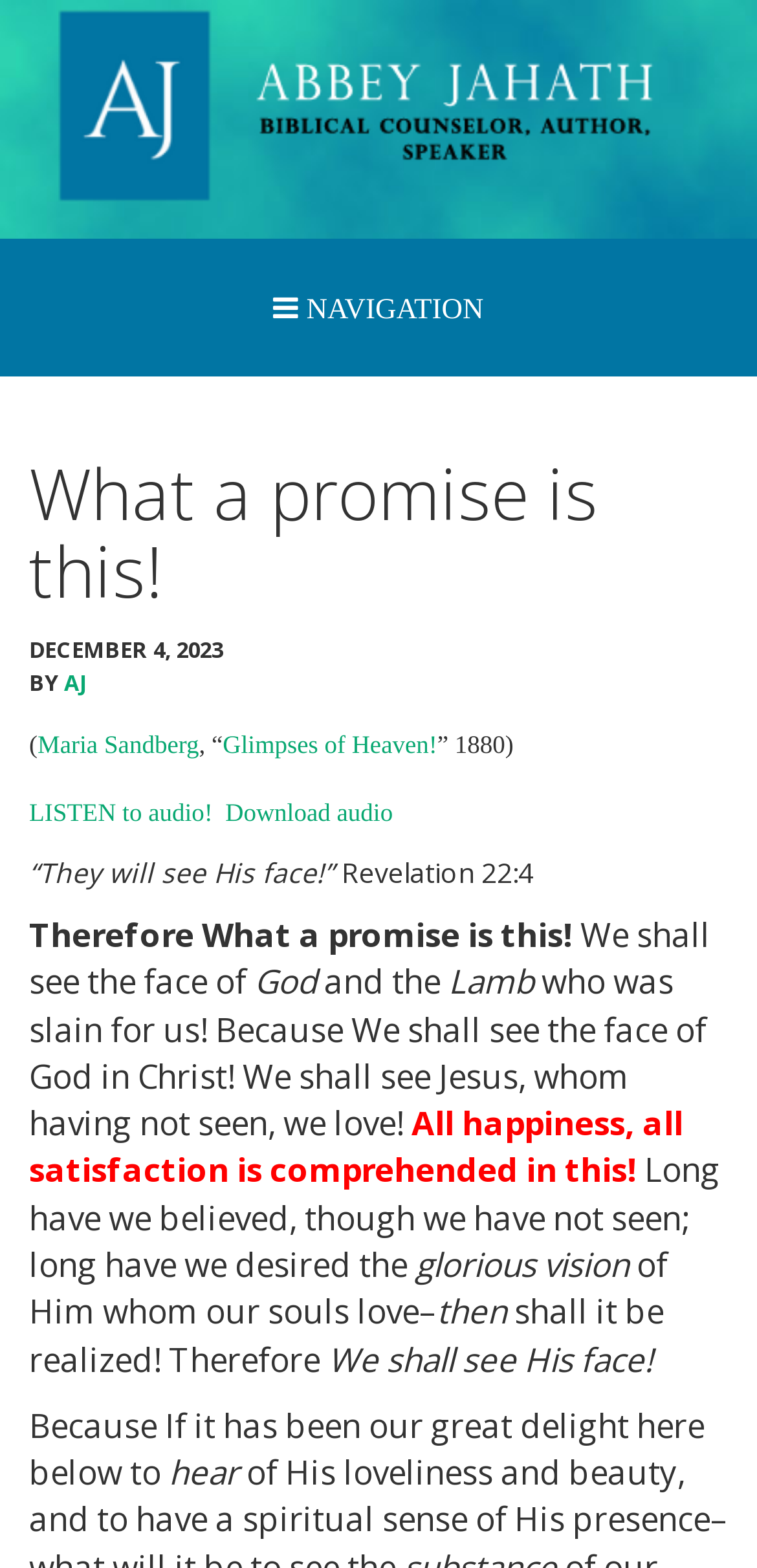Please determine the bounding box coordinates of the area that needs to be clicked to complete this task: 'Follow @MedIndia'. The coordinates must be four float numbers between 0 and 1, formatted as [left, top, right, bottom].

None